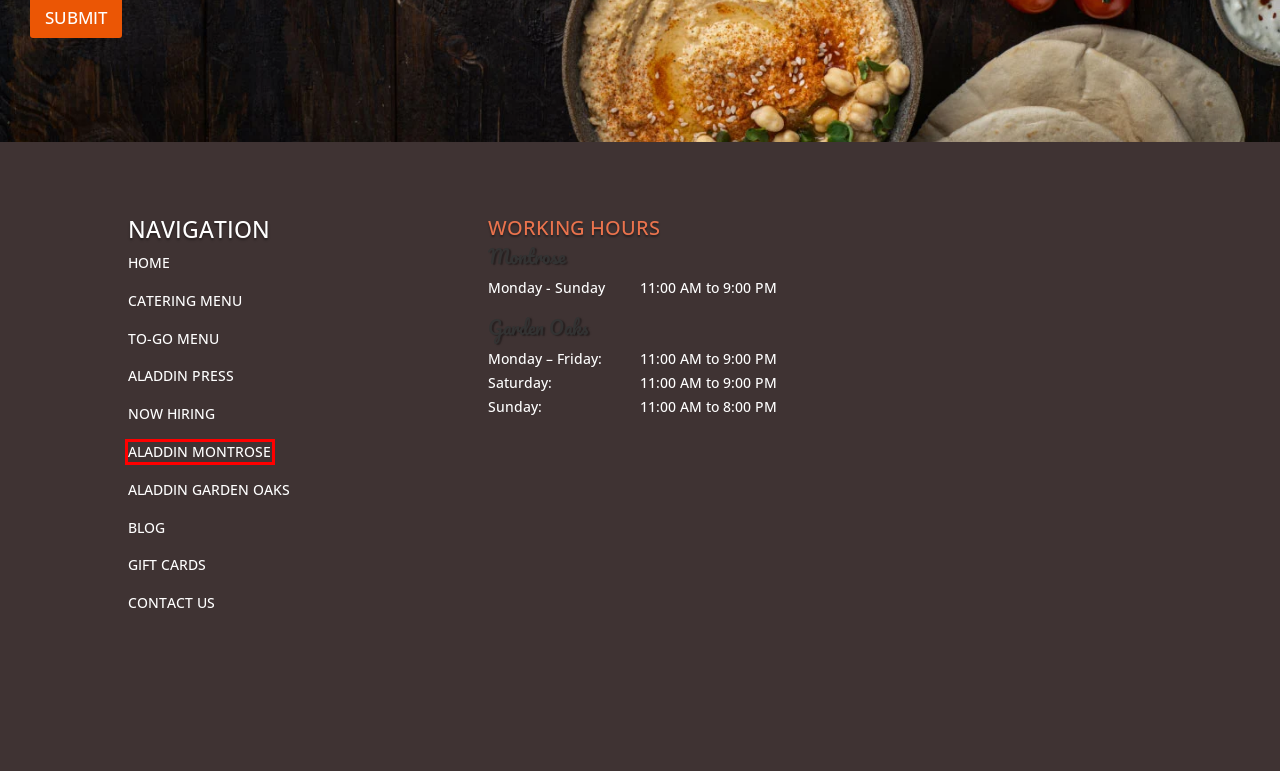A screenshot of a webpage is provided, featuring a red bounding box around a specific UI element. Identify the webpage description that most accurately reflects the new webpage after interacting with the selected element. Here are the candidates:
A. To-Go Menu - Aladdin Mediterranean Cuisine | Houston, TX
B. Aladdin Mediterranean Cuisine - Buy eGift Card
C. Best of Houston® 2019: Best Mediterranean | Houston Press
D. Aladdin Mediterranean Grill - Aladdin Garden Oaks - Aladdin Mediterranean Cuisine | Houston, TX
E. Press - Aladdin Mediterranean Cuisine | Houston, TX
F. Aladdin Mediterranean Cuisine - Aladdin Montrose | Houston, TX
G. Mediterranean Food Catering - Aladdin's Catering | Aladdin's Houston
H. Now Hiring - Aladdin Mediterranean Cuisine | Houston, TX

F